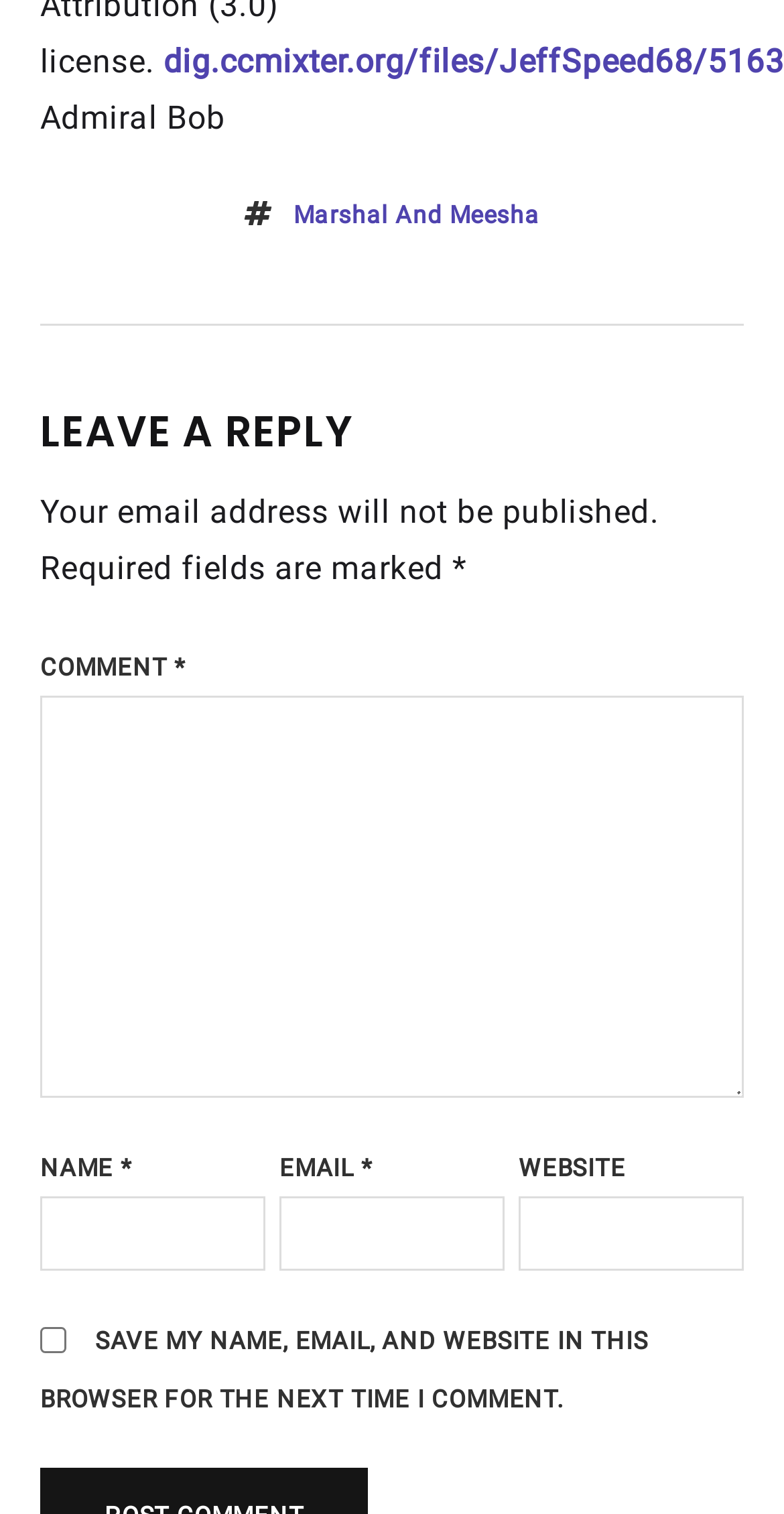What is the purpose of the 'COMMENT' field?
Your answer should be a single word or phrase derived from the screenshot.

Leave a reply